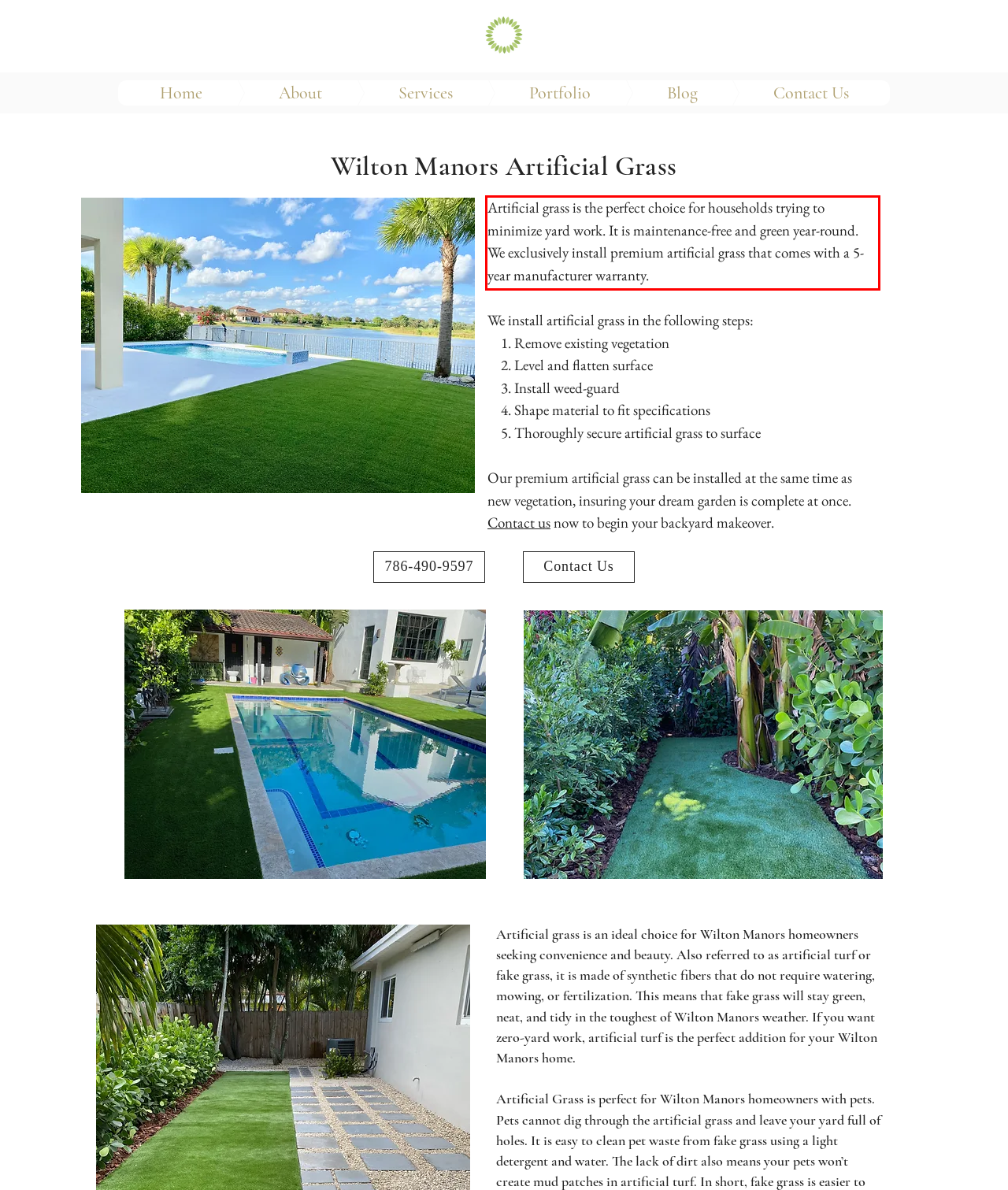Please perform OCR on the UI element surrounded by the red bounding box in the given webpage screenshot and extract its text content.

Artificial grass is the perfect choice for households trying to minimize yard work. It is maintenance-free and green year-round. We exclusively install premium artificial grass that comes with a 5-year manufacturer warranty.